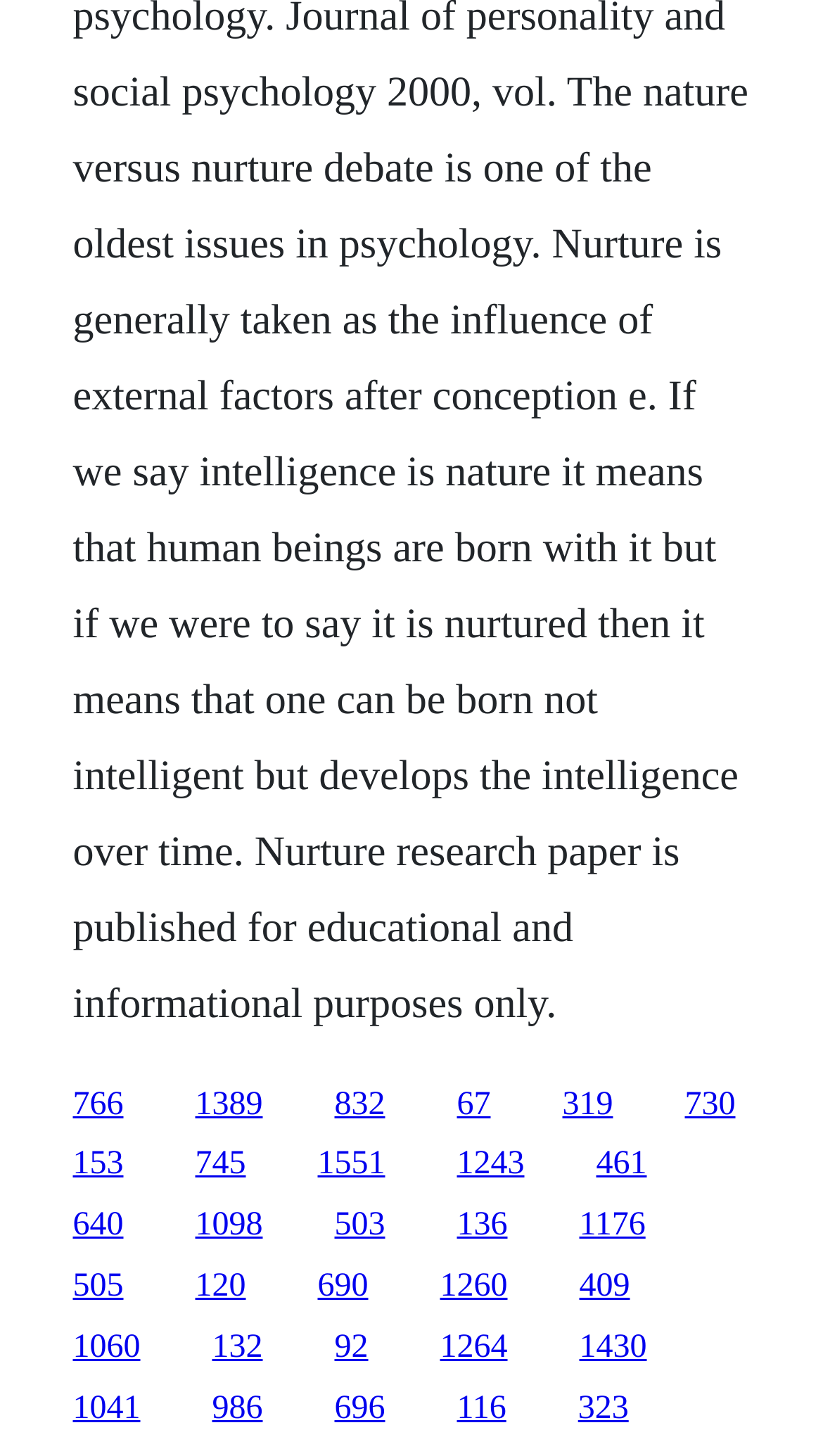Are there any links in the top half of the webpage? Refer to the image and provide a one-word or short phrase answer.

Yes